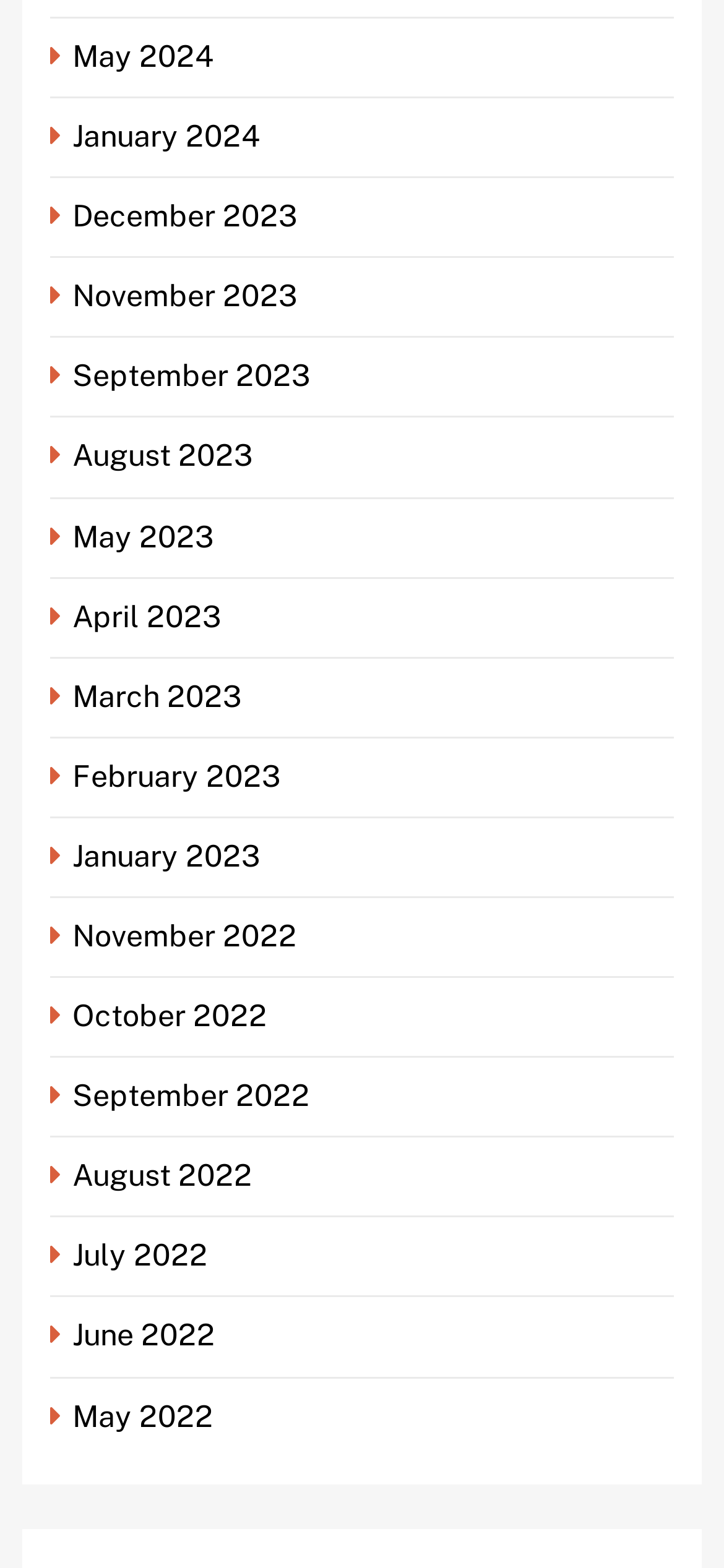Reply to the question with a brief word or phrase: How many months are listed in 2023?

5